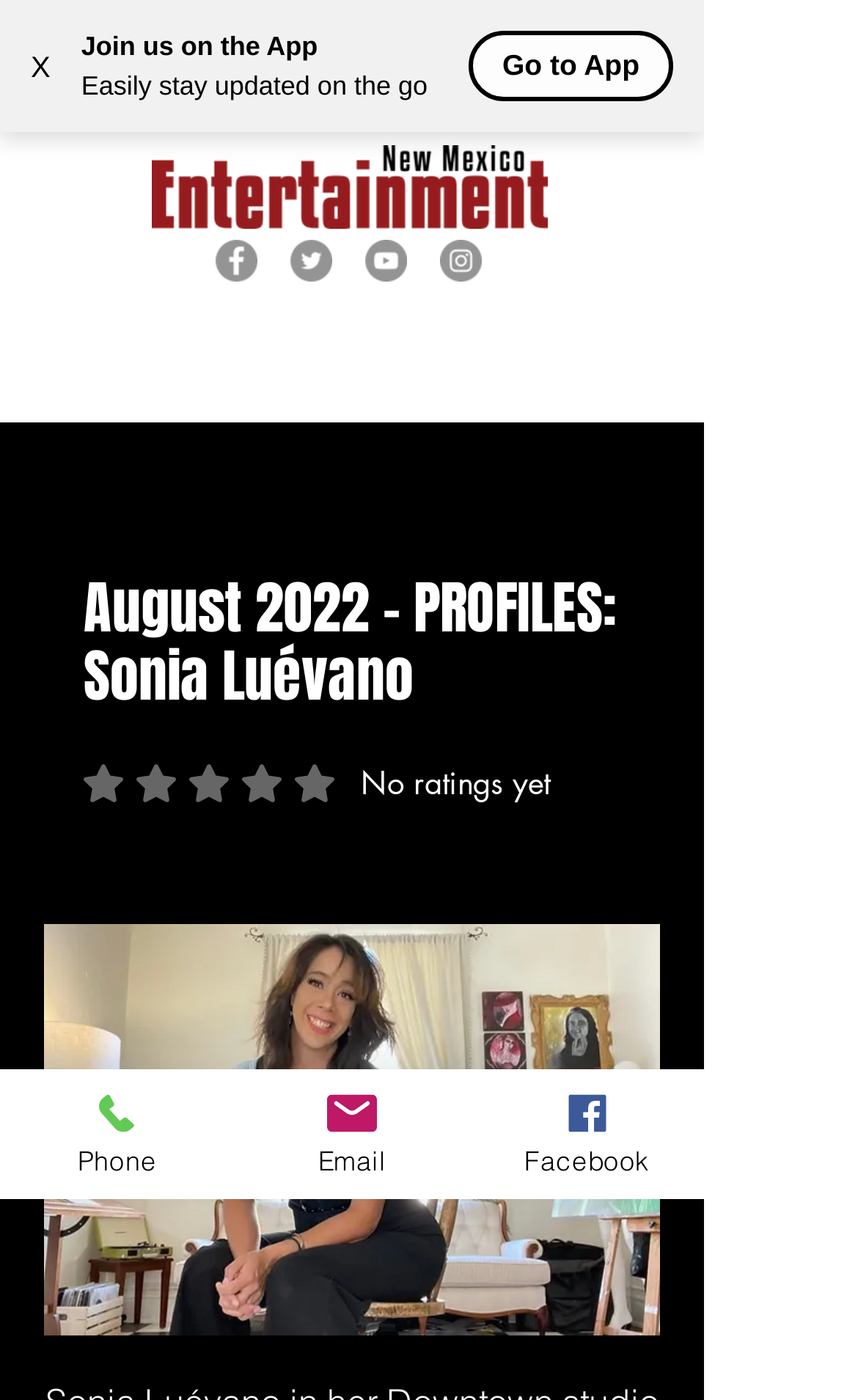Locate the bounding box coordinates of the clickable part needed for the task: "Contact via phone".

[0.0, 0.764, 0.274, 0.856]